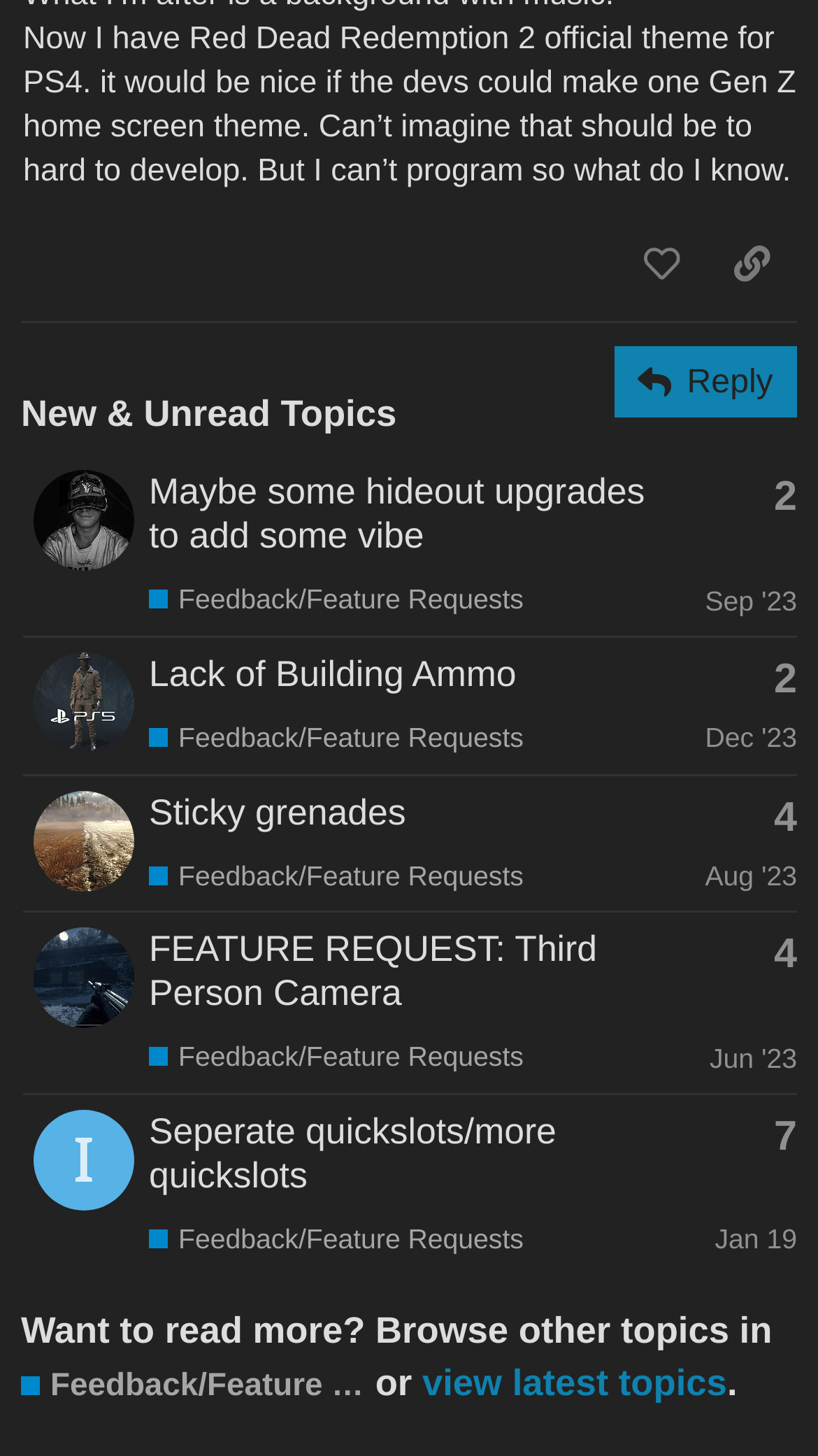How many replies does the topic 'Lack of Building Ammo' have? From the image, respond with a single word or brief phrase.

2